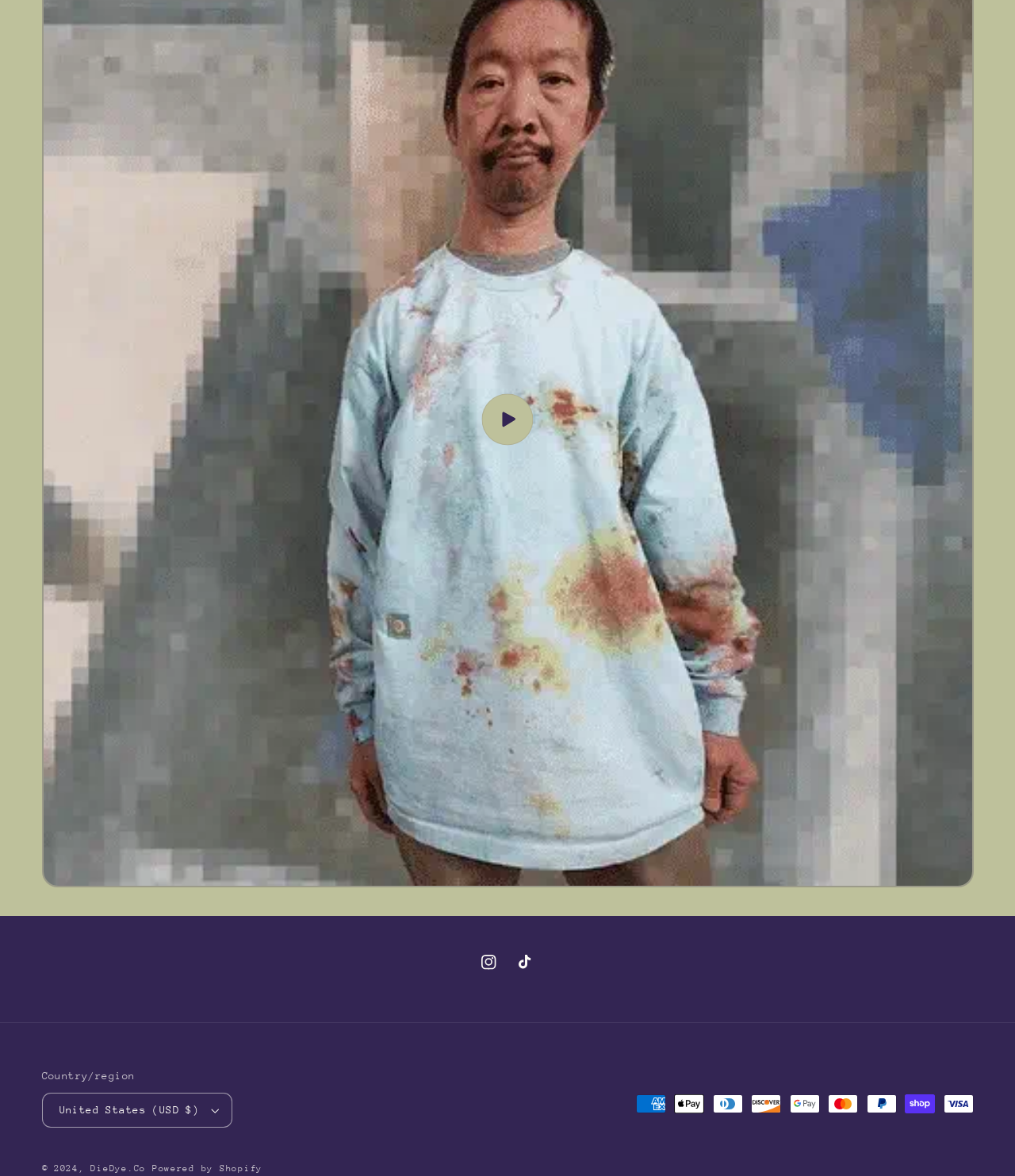What platform is powering the website?
Please provide a comprehensive answer based on the contents of the image.

The platform powering the website is determined by the link element with the text 'Powered by Shopify' which is located at the bottom of the webpage.